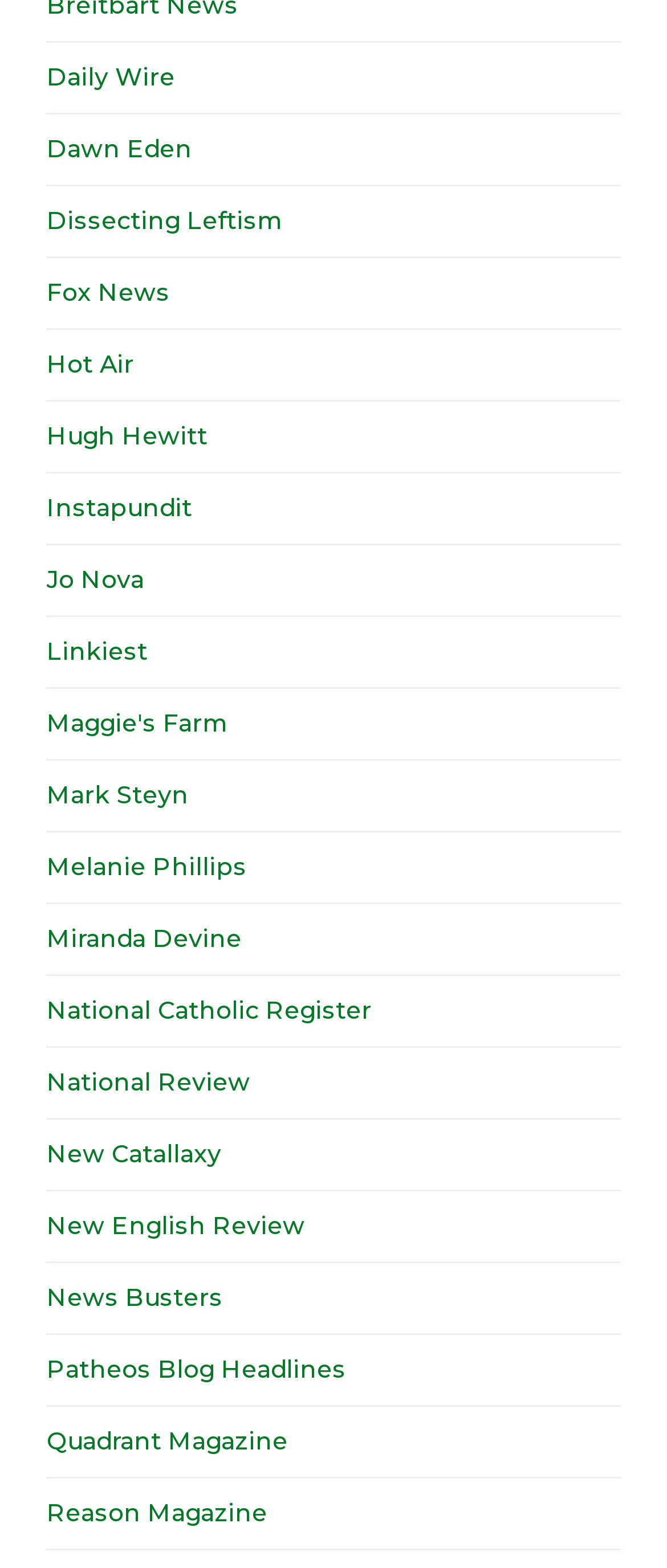Show me the bounding box coordinates of the clickable region to achieve the task as per the instruction: "explore National Review".

[0.07, 0.681, 0.375, 0.7]